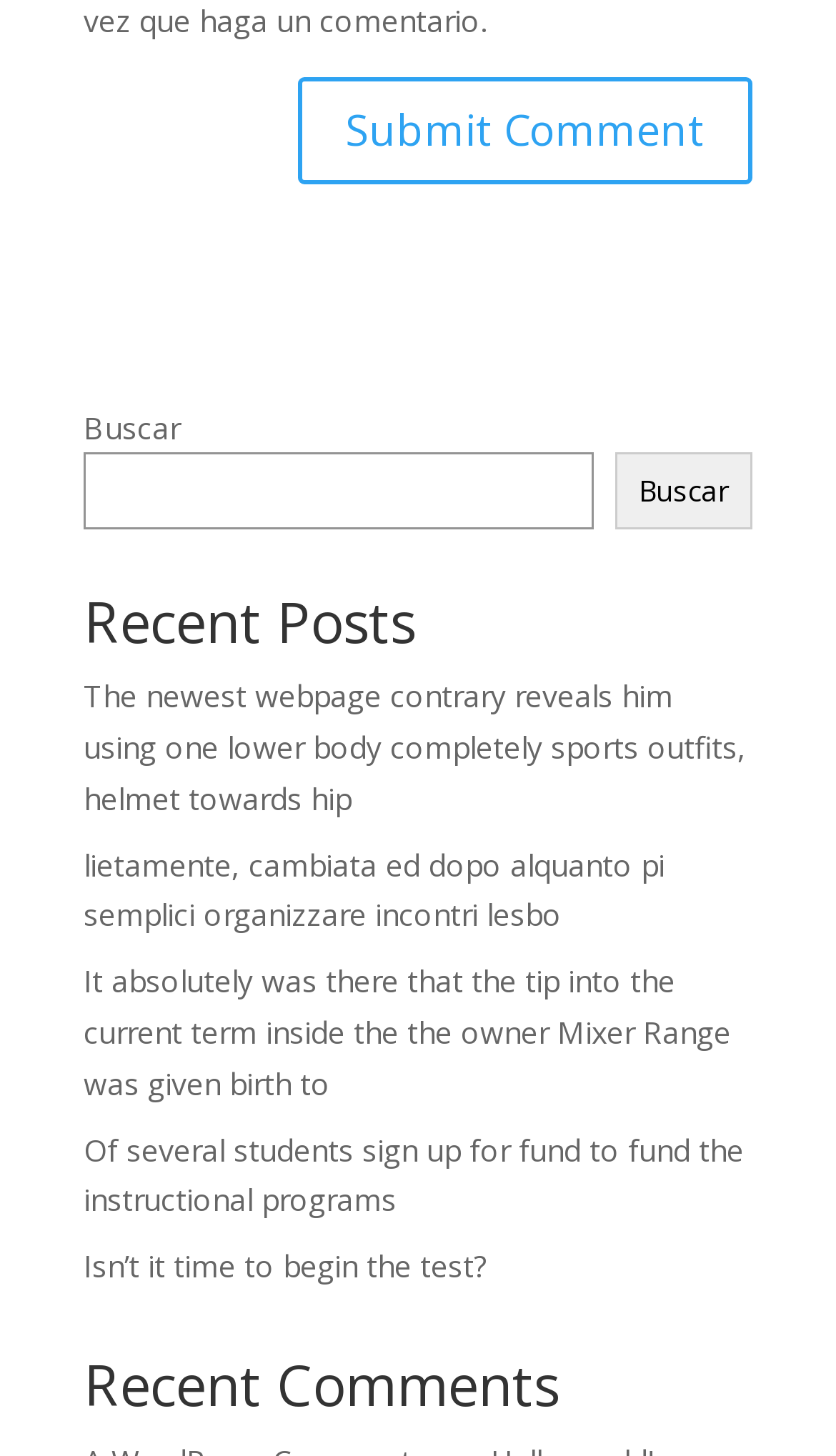Provide the bounding box coordinates in the format (top-left x, top-left y, bottom-right x, bottom-right y). All values are floating point numbers between 0 and 1. Determine the bounding box coordinate of the UI element described as: Buscar

[0.736, 0.311, 0.9, 0.364]